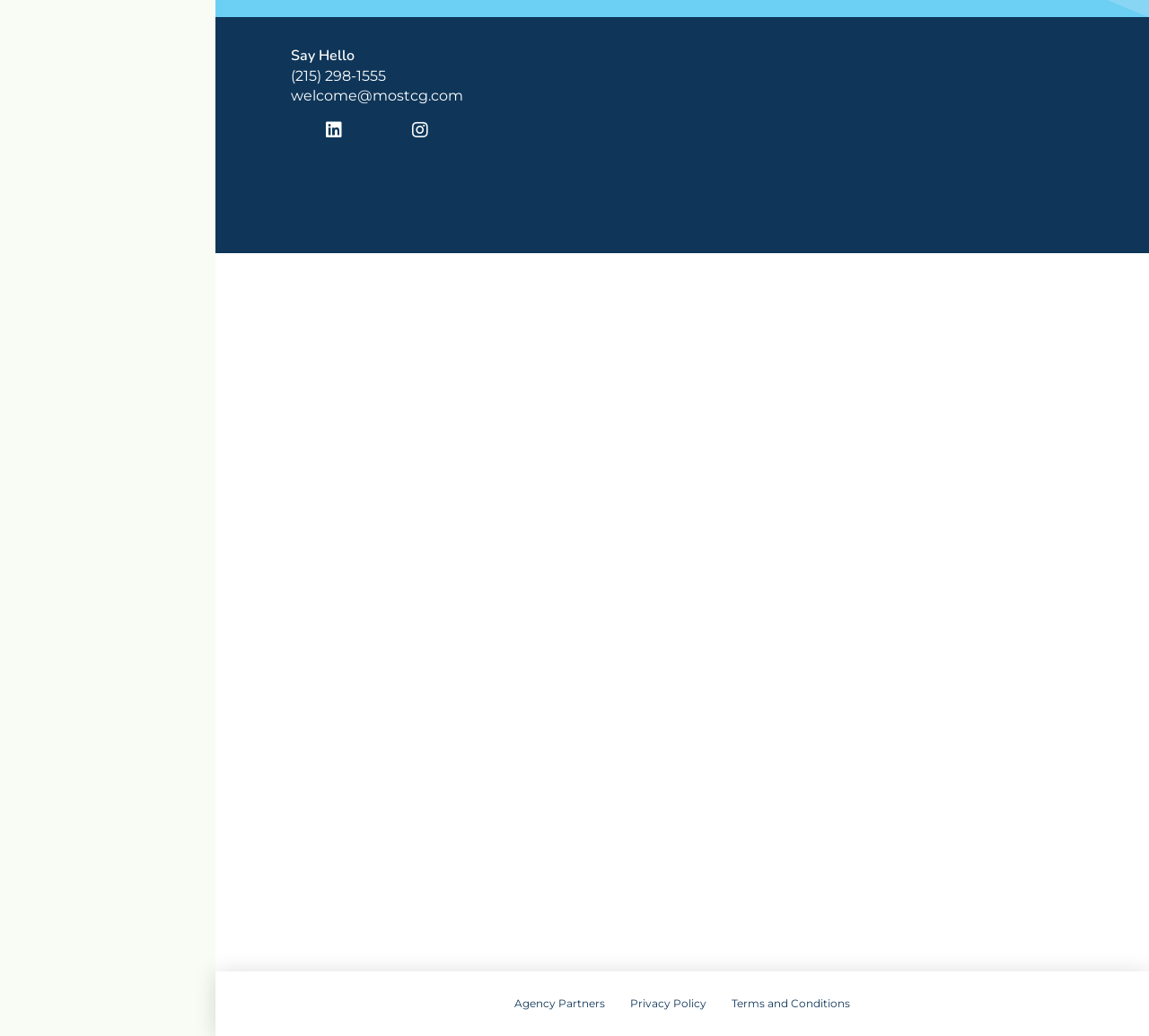Identify the bounding box coordinates for the UI element described as: "Terms and Conditions".

[0.626, 0.952, 0.751, 0.986]